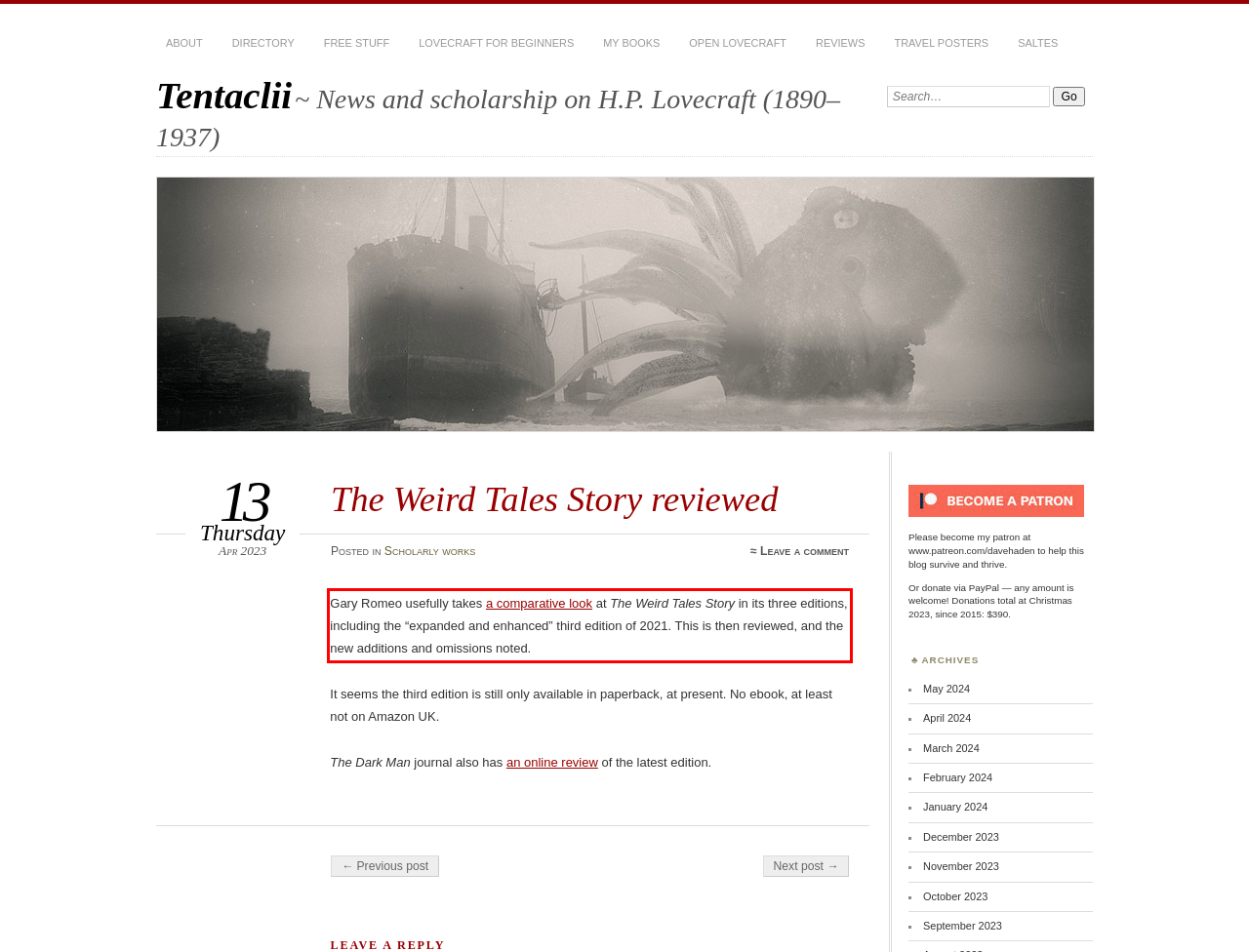Please examine the webpage screenshot and extract the text within the red bounding box using OCR.

Gary Romeo usefully takes a comparative look at The Weird Tales Story in its three editions, including the “expanded and enhanced” third edition of 2021. This is then reviewed, and the new additions and omissions noted.